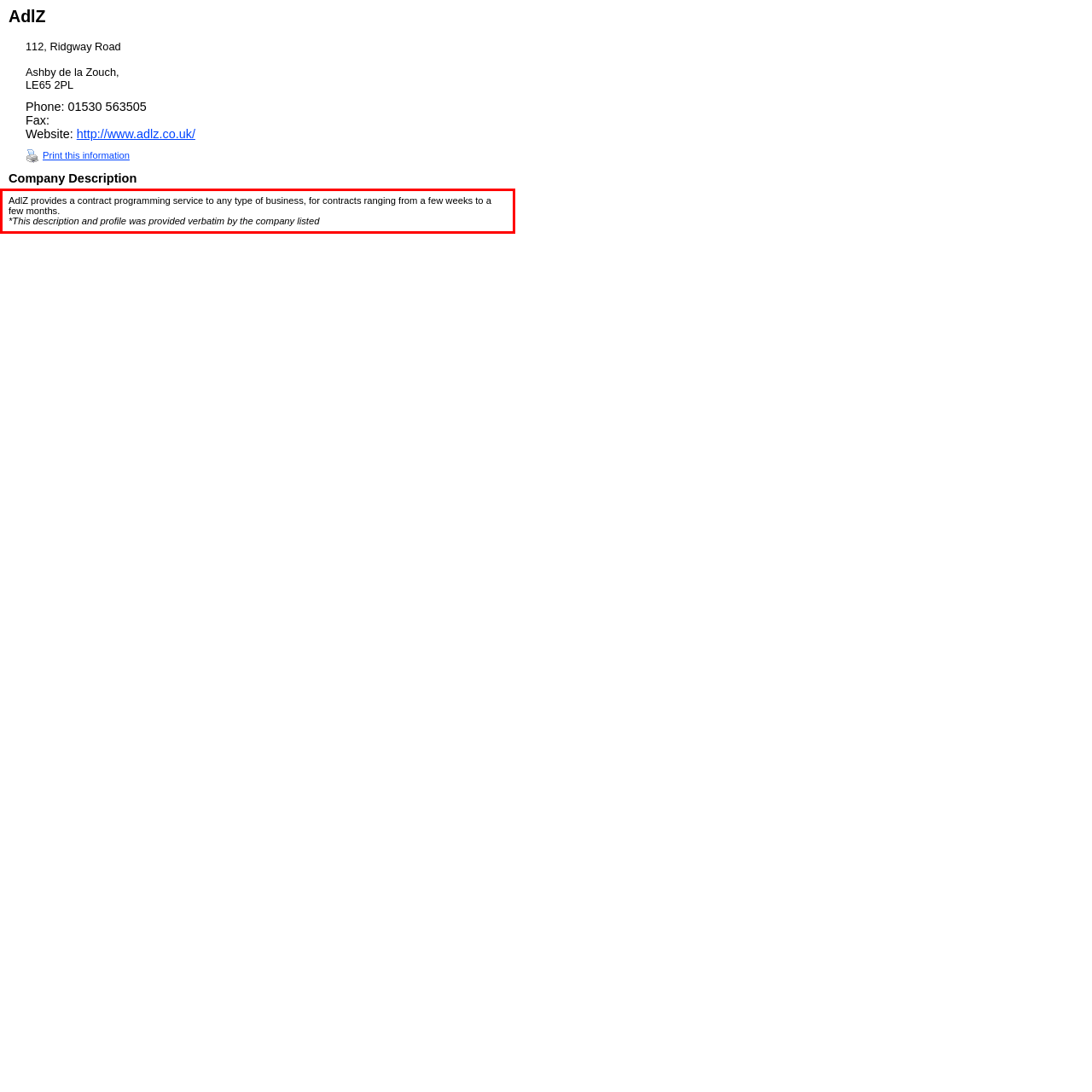Inspect the webpage screenshot that has a red bounding box and use OCR technology to read and display the text inside the red bounding box.

AdlZ provides a contract programming service to any type of business, for contracts ranging from a few weeks to a few months. *This description and profile was provided verbatim by the company listed